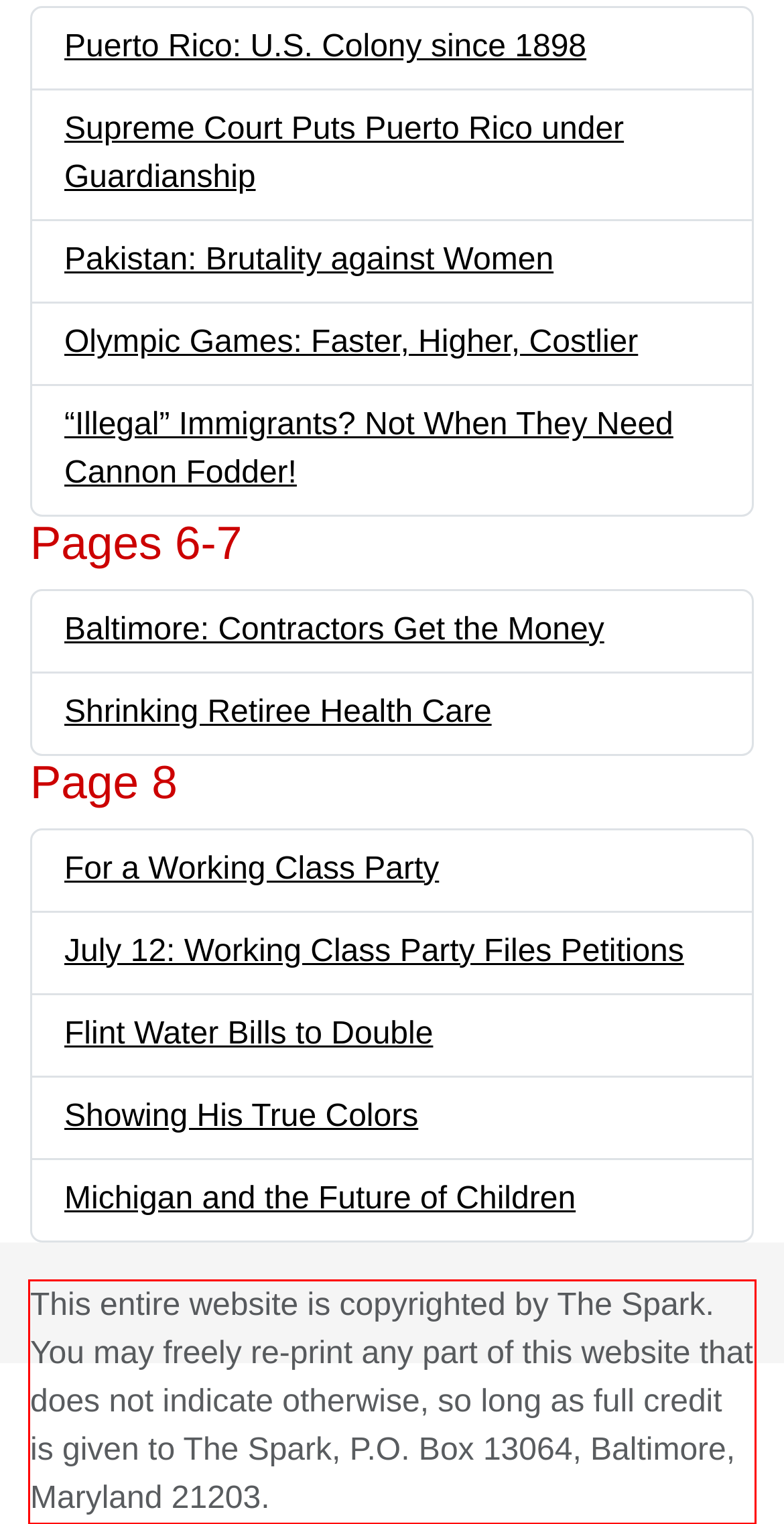Please analyze the screenshot of a webpage and extract the text content within the red bounding box using OCR.

This entire website is copyrighted by The Spark. You may freely re-print any part of this website that does not indicate otherwise, so long as full credit is given to The Spark, P.O. Box 13064, Baltimore, Maryland 21203.